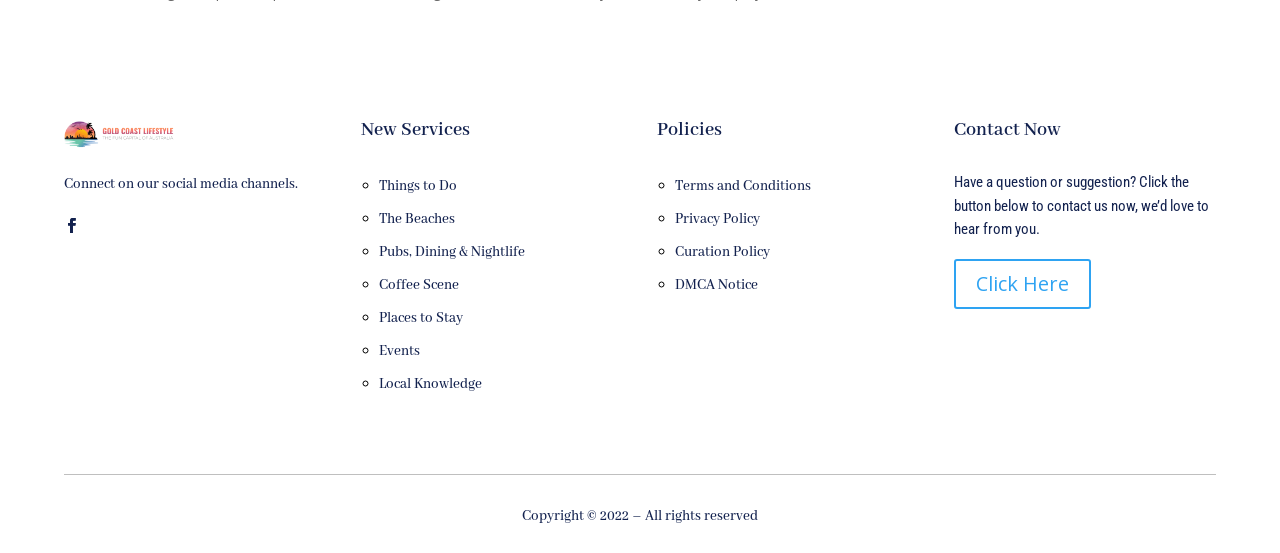Identify the bounding box of the HTML element described here: "Pubs, Dining & Nightlife". Provide the coordinates as four float numbers between 0 and 1: [left, top, right, bottom].

[0.296, 0.439, 0.41, 0.472]